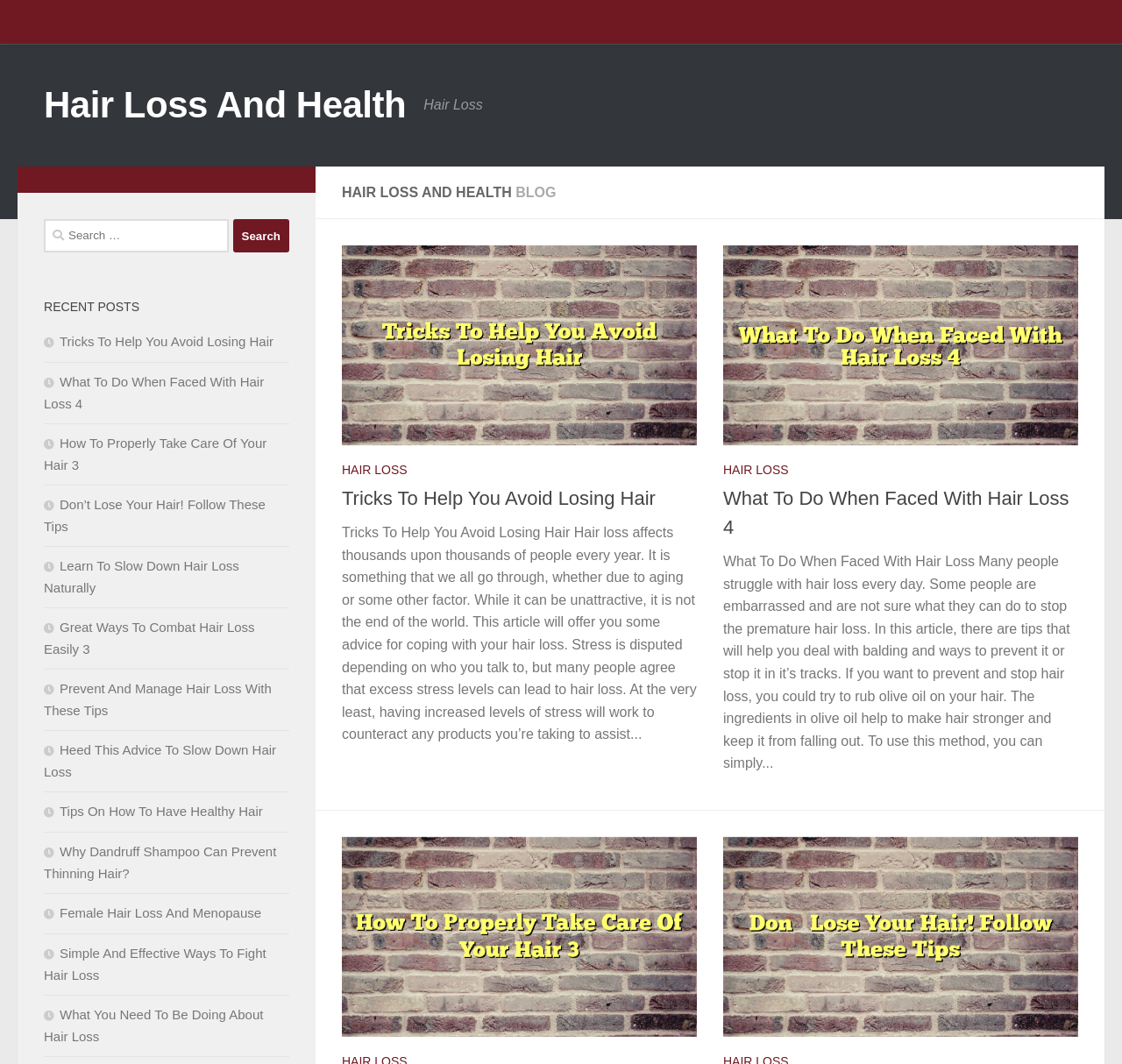Provide an in-depth caption for the webpage.

The webpage is about hair loss and health, with a focus on providing advice and tips for coping with hair loss. At the top of the page, there is a link to "Skip to content" and a heading that reads "Hair Loss And Health". Below this, there is a search bar with a button to search for specific topics.

The main content of the page is divided into two columns. The left column contains a series of article previews, each with a heading, a brief summary, and a link to read more. The articles are titled "Tricks To Help You Avoid Losing Hair", "What To Do When Faced With Hair Loss 4", and others. Each preview also includes an image related to the article.

The right column contains a list of recent posts, with links to articles such as "Learn To Slow Down Hair Loss Naturally", "Great Ways To Combat Hair Loss Easily 3", and "Tips On How To Have Healthy Hair". There are 12 links in total, each with a brief description and an icon.

At the bottom of the page, there are three more article previews, each with a heading, a brief summary, and a link to read more. These articles are titled "How To Properly Take Care Of Your Hair 3", "Don’t Lose Your Hair! Follow These Tips", and others.